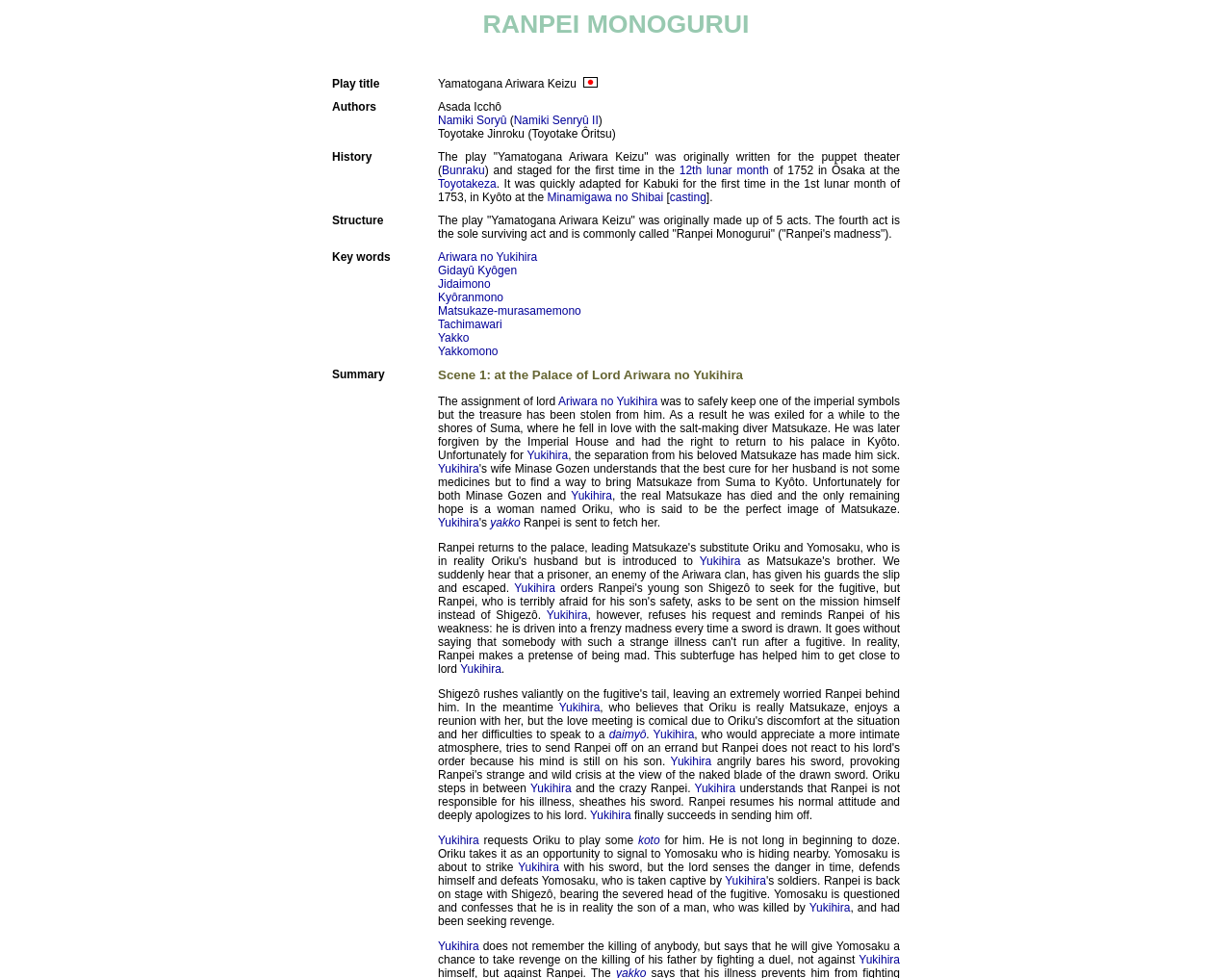Please provide a brief answer to the following inquiry using a single word or phrase:
What is the name of the woman who is said to be the perfect image of Matsukaze?

Oriku